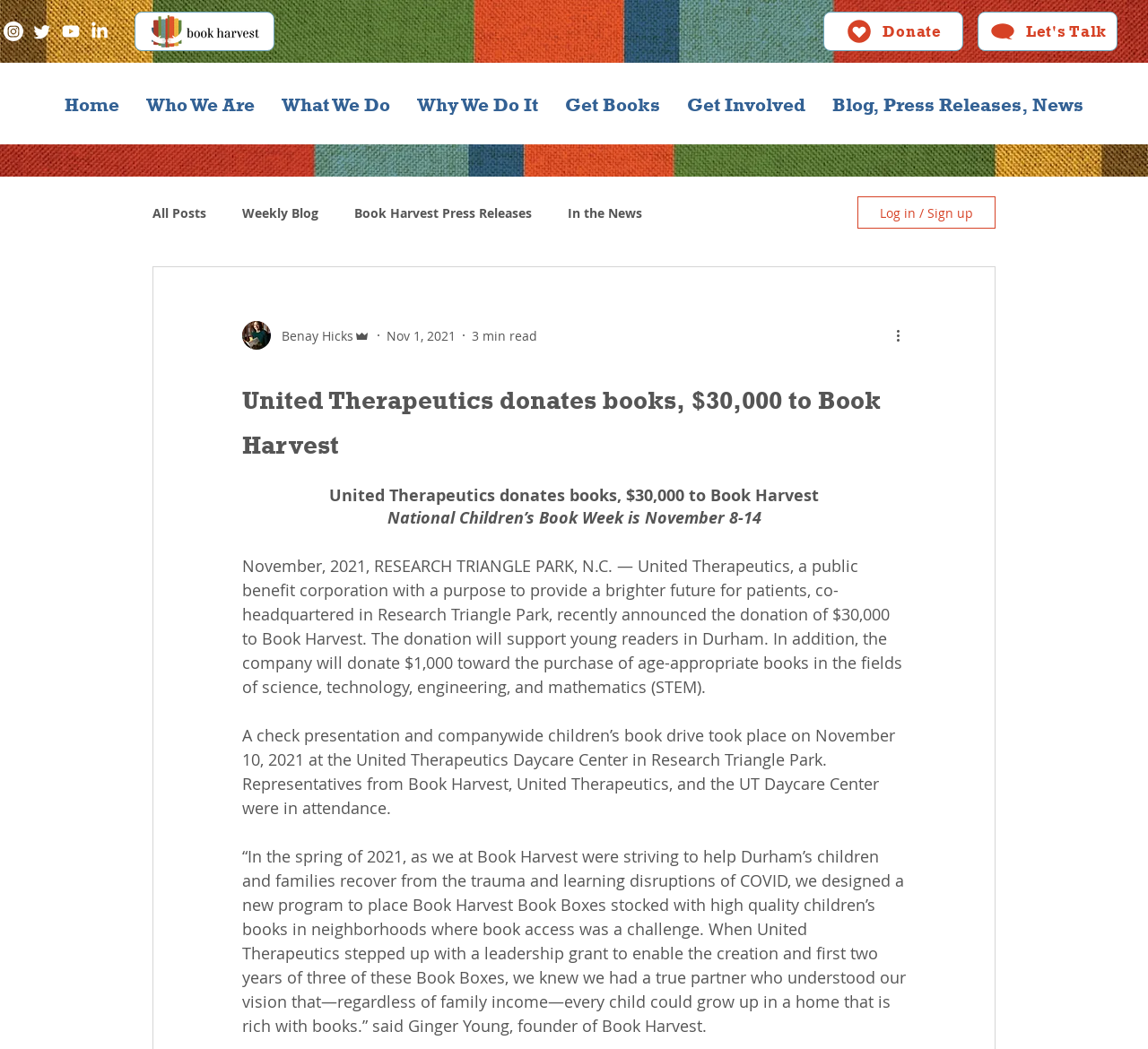Describe all the visual and textual components of the webpage comprehensively.

The webpage is about United Therapeutics' donation to Book Harvest, a non-profit organization that aims to provide books to children. At the top of the page, there is a colorful stripe image that spans the entire width. Below the stripe, there are social media links to Instagram, Twitter, Youtube, and LinkedIn, each accompanied by its respective icon.

On the top-right corner, there are two "Donate" buttons, one of which is accompanied by the Book Harvest logo. Next to the logo, there is a "Let's Talk" link. 

The main navigation menu is located below the social media links, with options such as "Home", "Who We Are", "What We Do", "Why We Do It", "Get Books", "Get Involved", and "Blog, Press Releases, News". 

Below the navigation menu, there is another colorful stripe image that spans the entire width. The blog section is located below this stripe, with links to "All Posts", "Weekly Blog", "Book Harvest Press Releases", and "In the News". 

On the right side of the page, there is a "Log in / Sign up" button, accompanied by a writer's picture and some text about the author, including their name, role, and the date of the post. 

The main content of the page is an article about United Therapeutics' donation to Book Harvest. The article is divided into several paragraphs, with headings and static text describing the donation, the purpose of the donation, and quotes from the founder of Book Harvest.